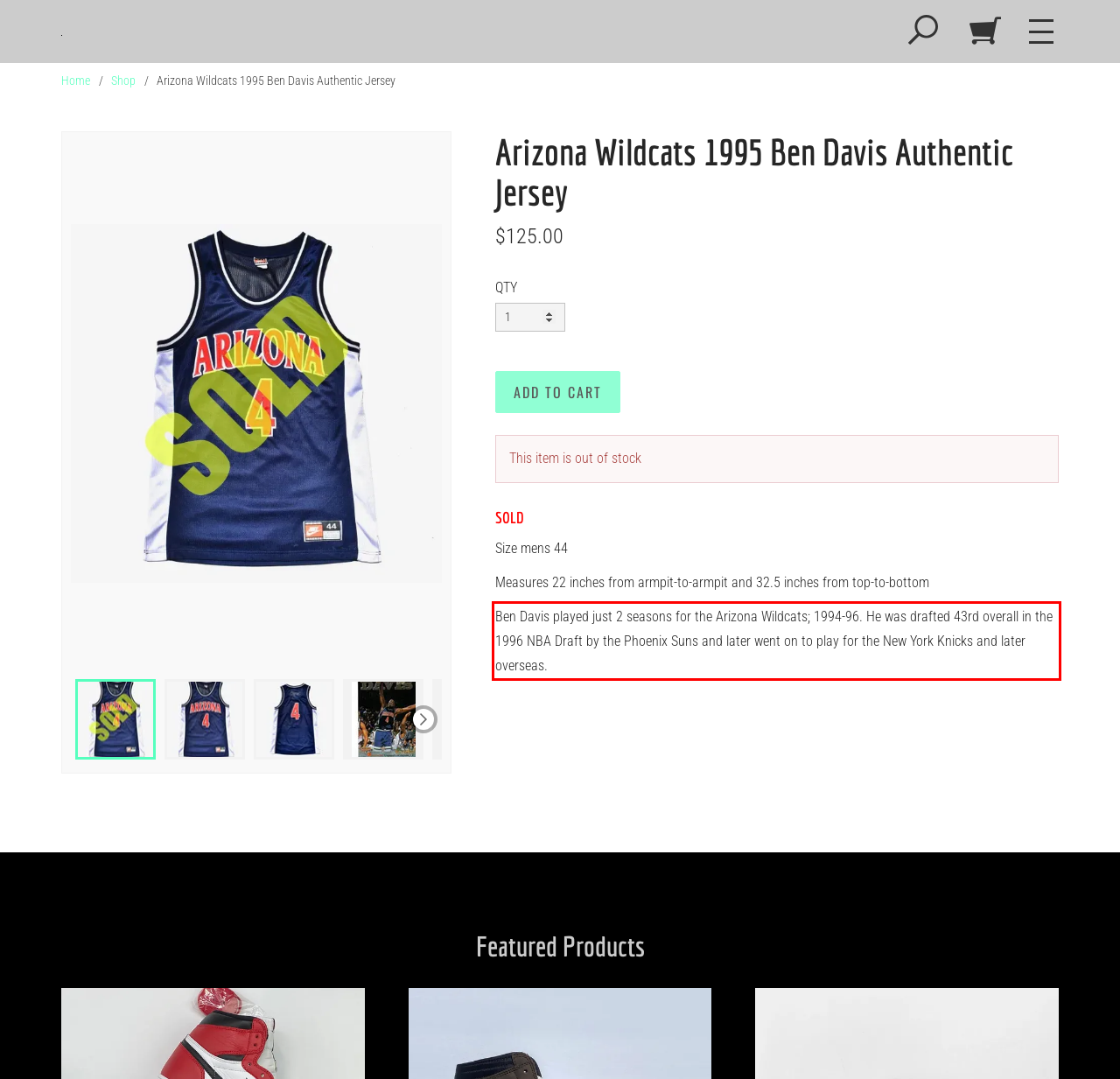Within the provided webpage screenshot, find the red rectangle bounding box and perform OCR to obtain the text content.

Ben Davis played just 2 seasons for the Arizona Wildcats; 1994-96. He was drafted 43rd overall in the 1996 NBA Draft by the Phoenix Suns and later went on to play for the New York Knicks and later overseas.